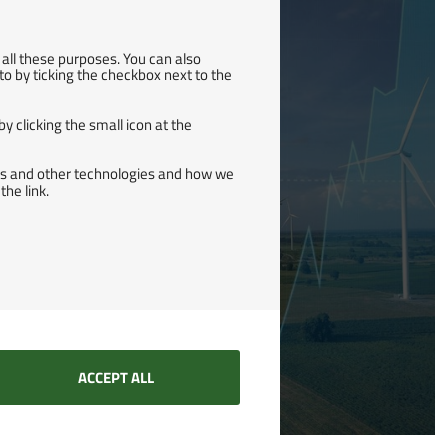Give an elaborate caption for the image.

The image showcases a modern digital landscape featuring wind turbines set against a descriptive green and blue backdrop, symbolizing sustainable energy solutions. This visual is part of the "Center Denmark" initiative, which serves as a Digital Innovation Hub focused on digital energy systems. The area emphasizes the importance of renewable energy and digital infrastructure, highlighting the mission to accelerate the green transition towards 100% renewable energy. Additionally, the image is complemented by a consent banner related to data management and privacy, featuring buttons for accepting cookie policies, emphasizing user control over data collection and consent processes.